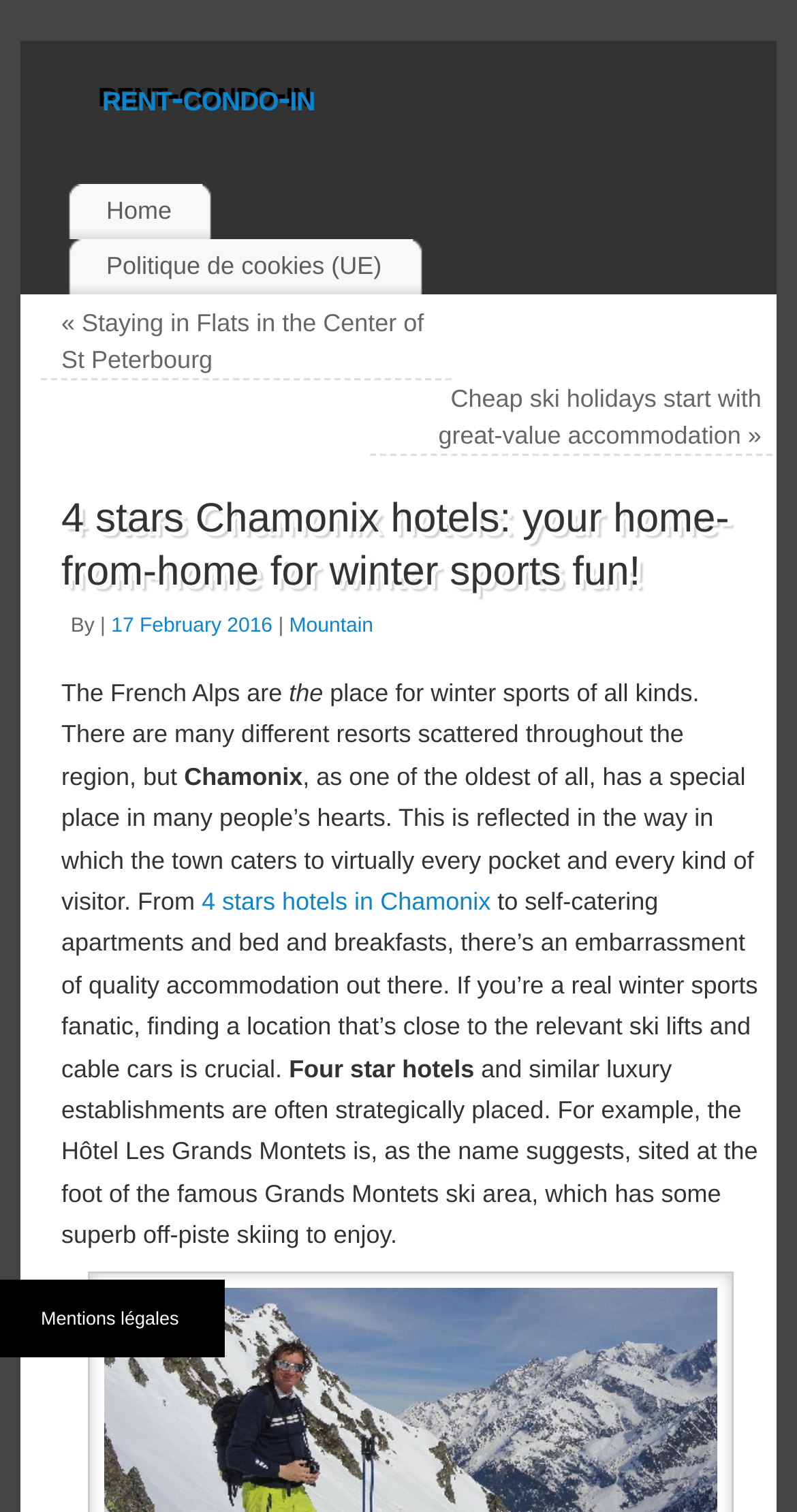Determine the bounding box coordinates for the area that should be clicked to carry out the following instruction: "Explore 'rent-condo-in'".

[0.128, 0.051, 0.395, 0.078]